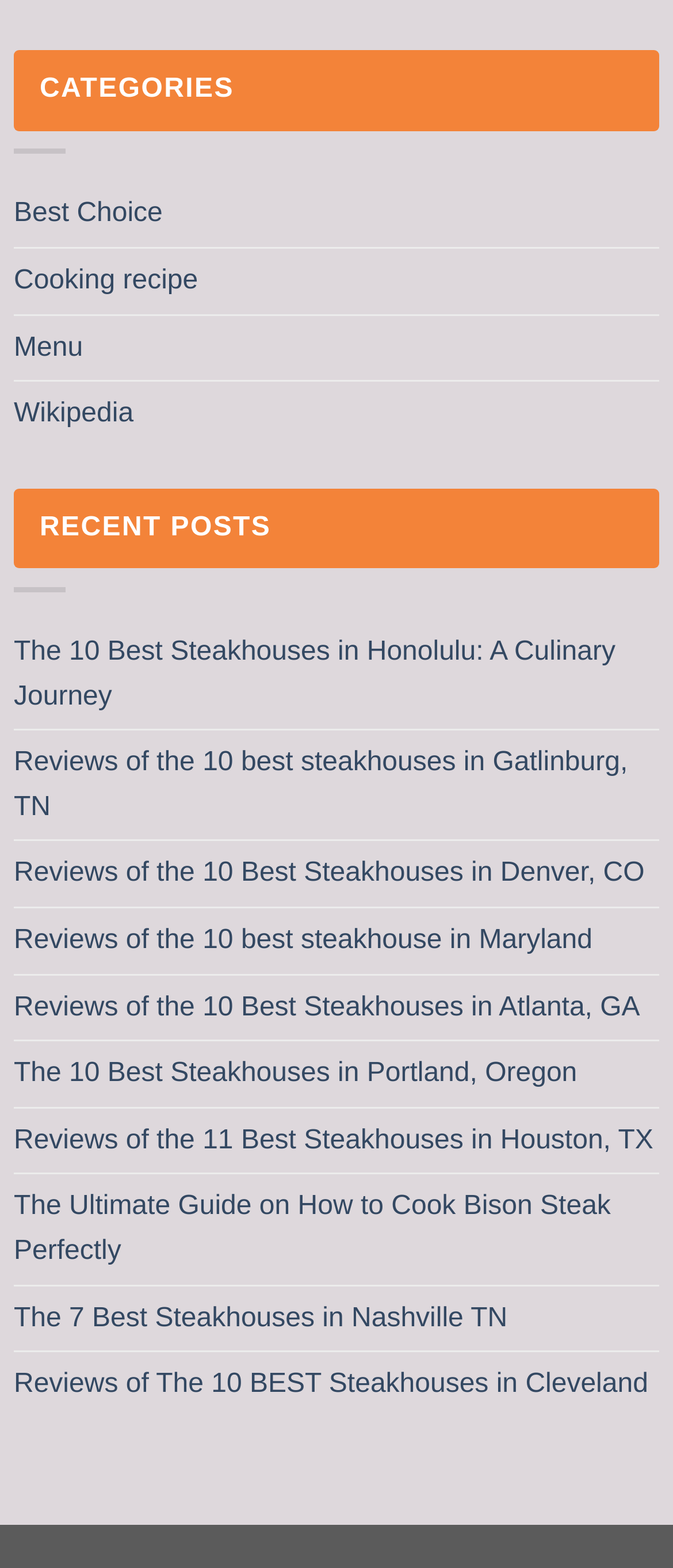What is the topic of the first recent post?
Please answer the question as detailed as possible.

By examining the first recent post, I found that its title is 'The 10 Best Steakhouses in Honolulu: A Culinary Journey', which suggests that the post is about reviewing and recommending steakhouses in Honolulu.